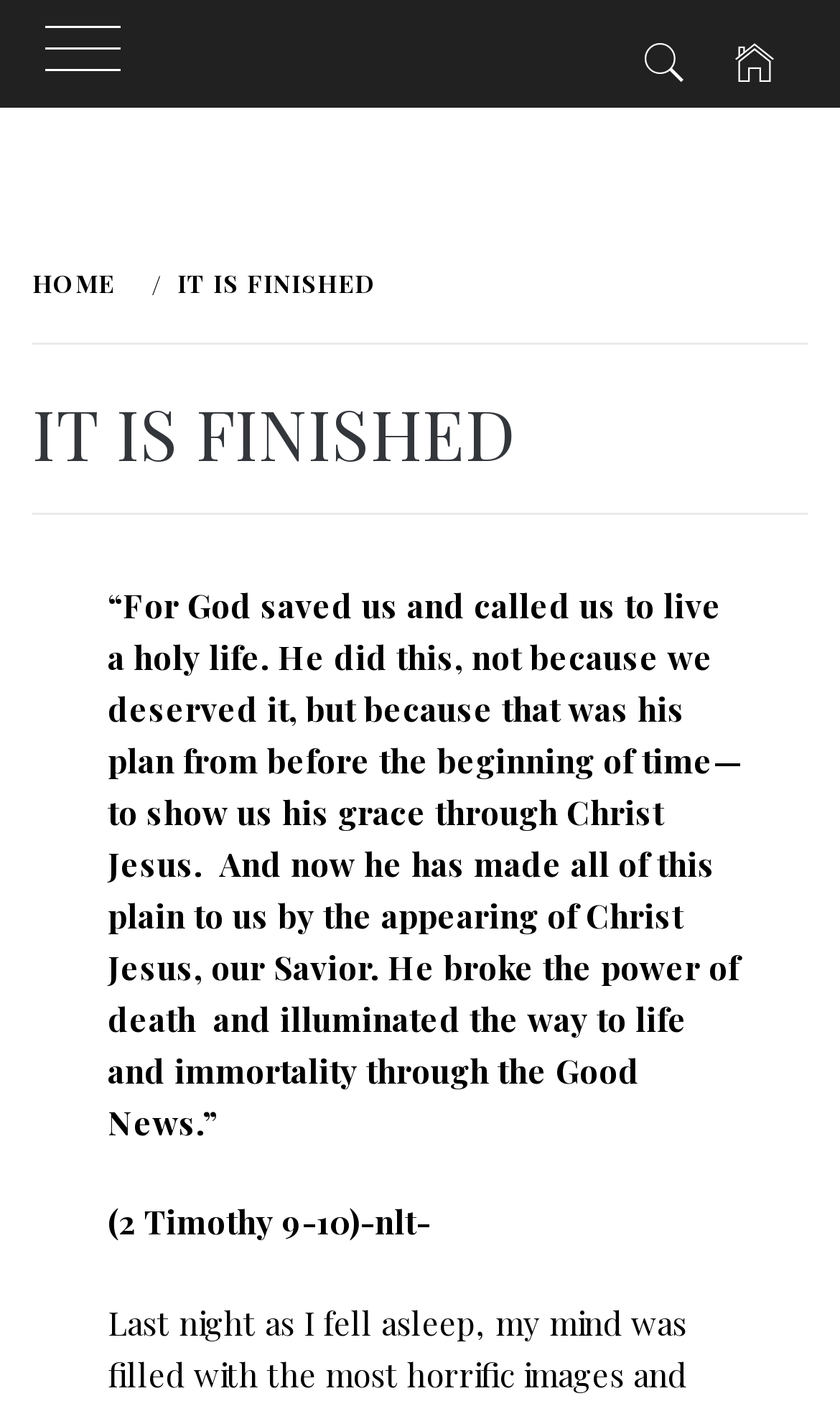Determine the main headline of the webpage and provide its text.

IT IS FINISHED